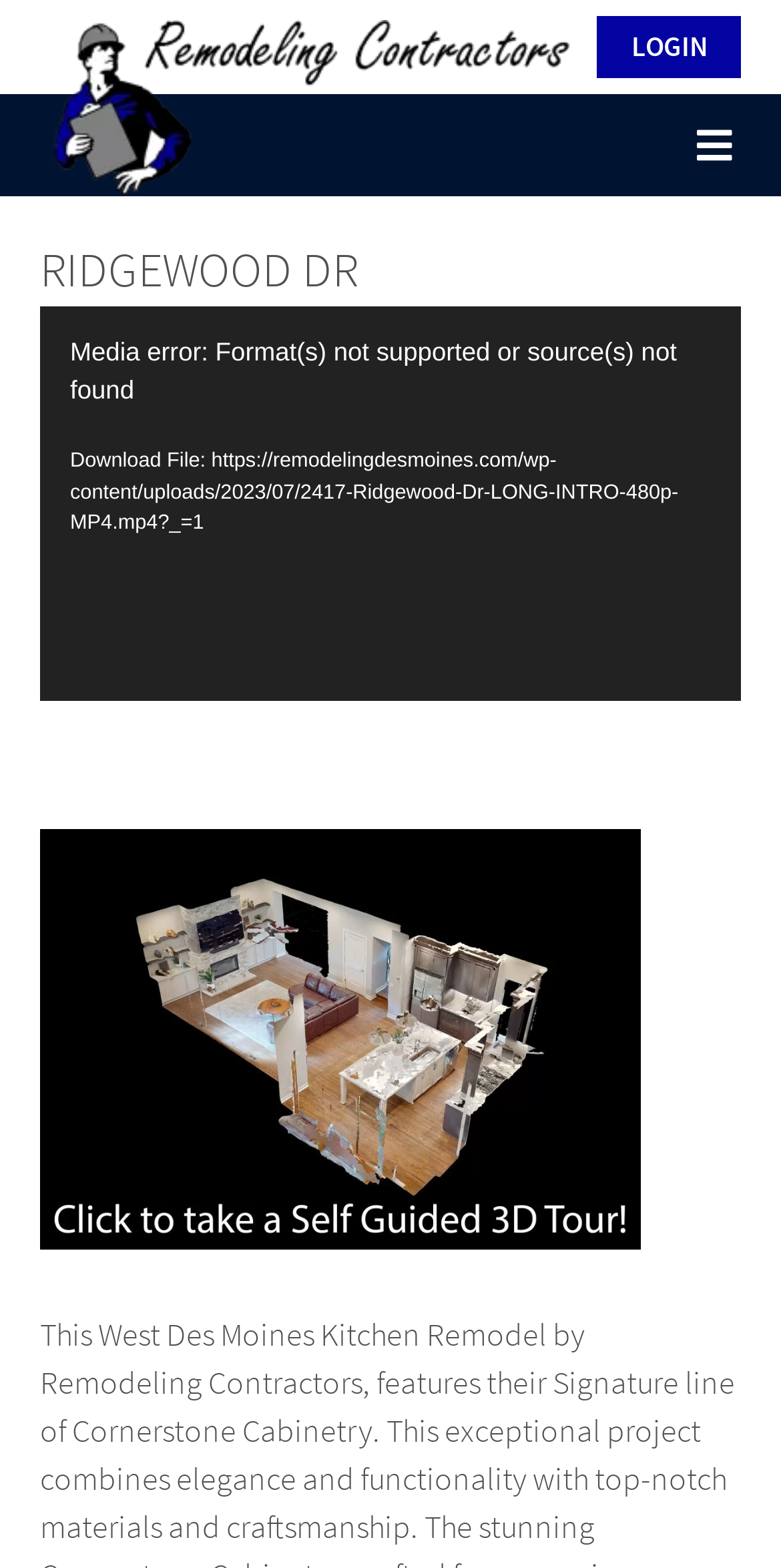Determine the bounding box coordinates of the region I should click to achieve the following instruction: "Expand the primary menu". Ensure the bounding box coordinates are four float numbers between 0 and 1, i.e., [left, top, right, bottom].

[0.831, 0.06, 1.0, 0.125]